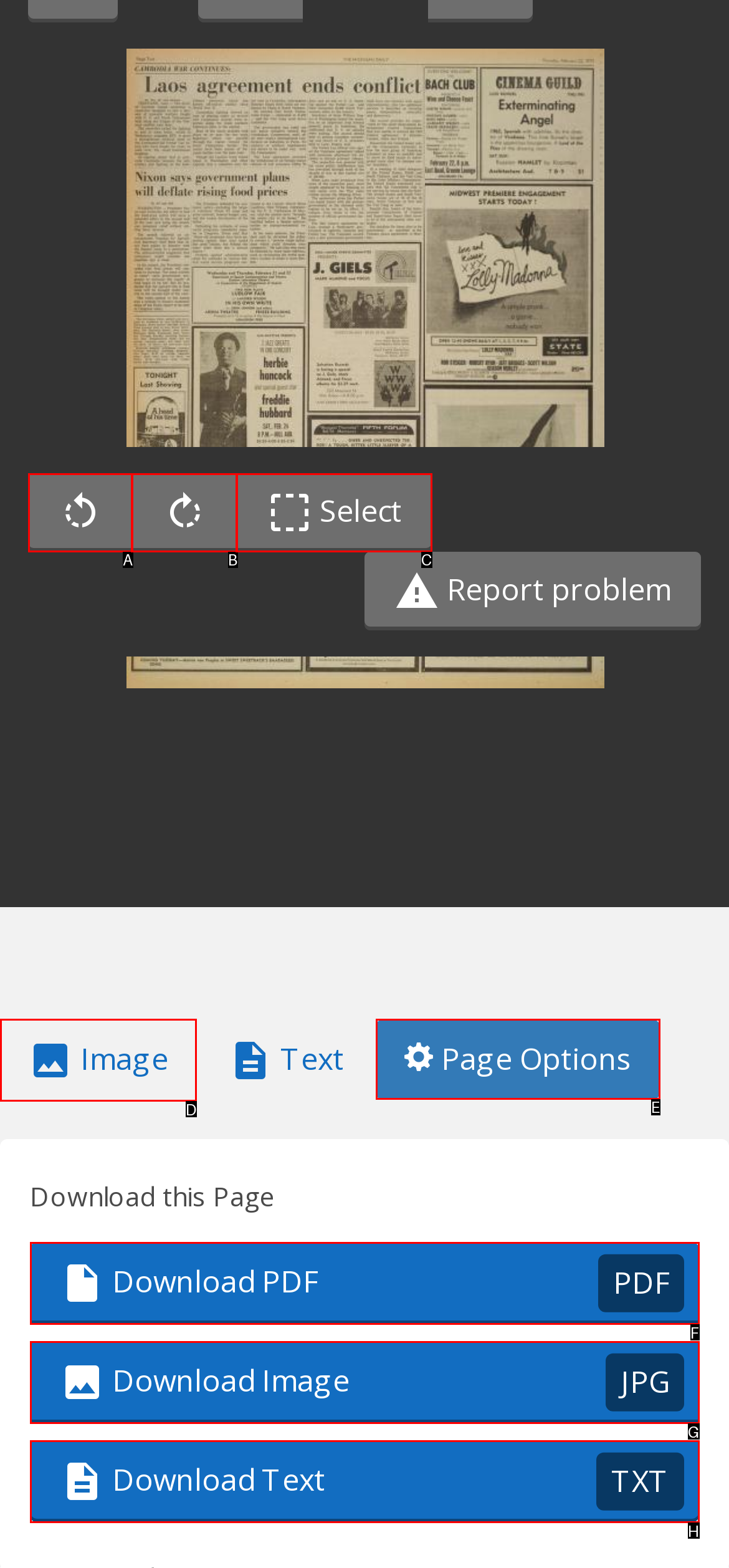Tell me the letter of the HTML element that best matches the description: Download Image JPG from the provided options.

G